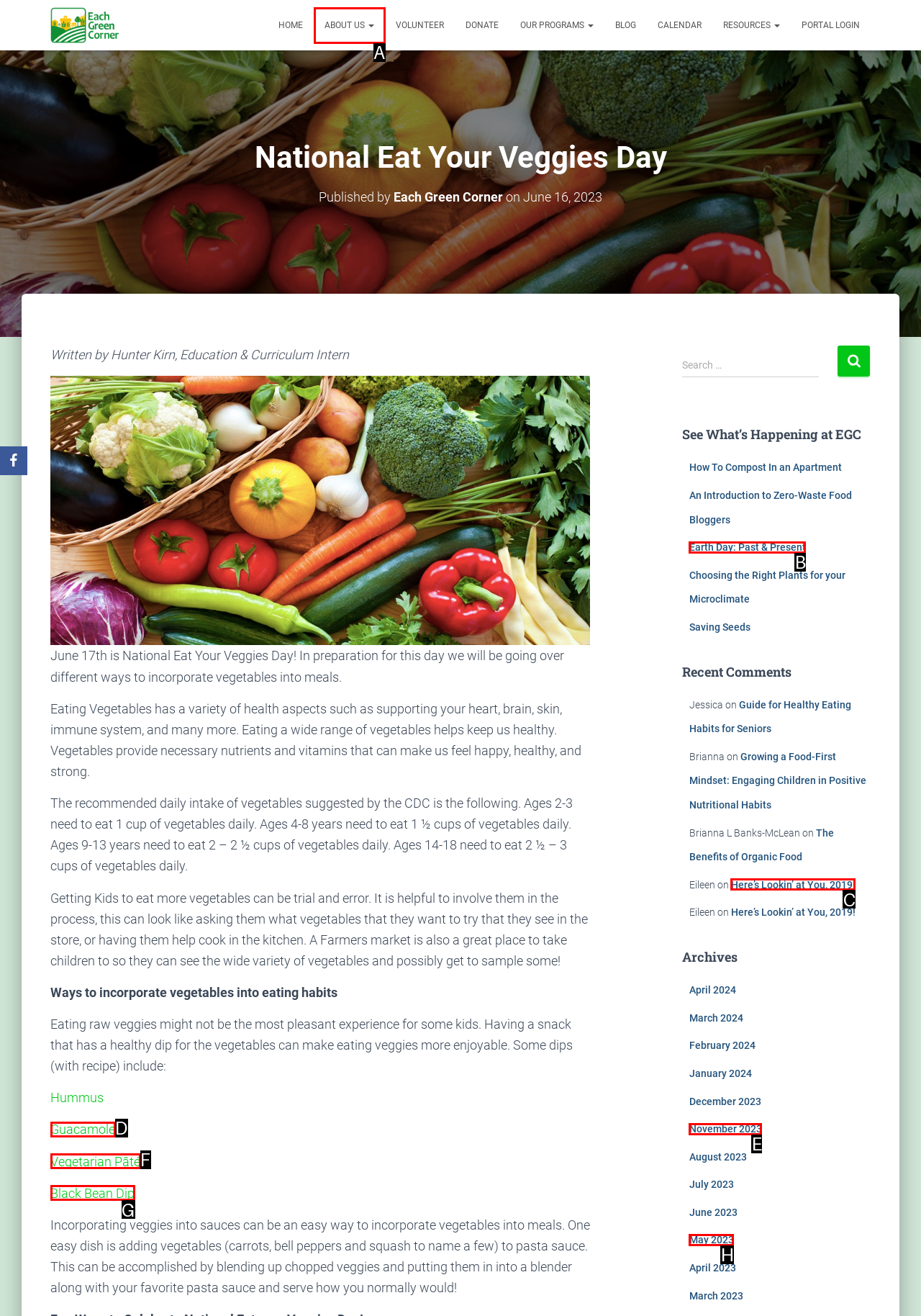Select the HTML element that matches the description: Here’s Lookin’ at You, 2019!
Respond with the letter of the correct choice from the given options directly.

C